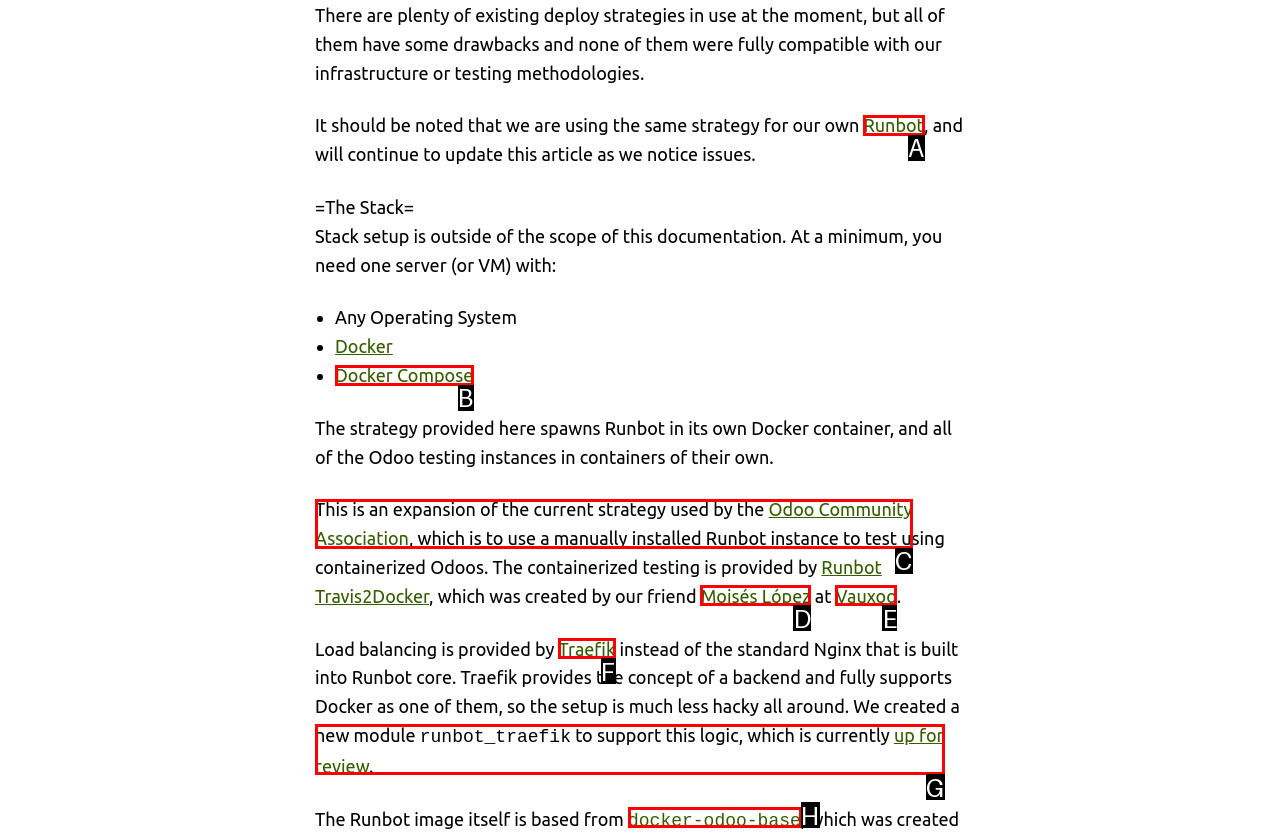Determine which HTML element fits the description: Moisés López. Answer with the letter corresponding to the correct choice.

D